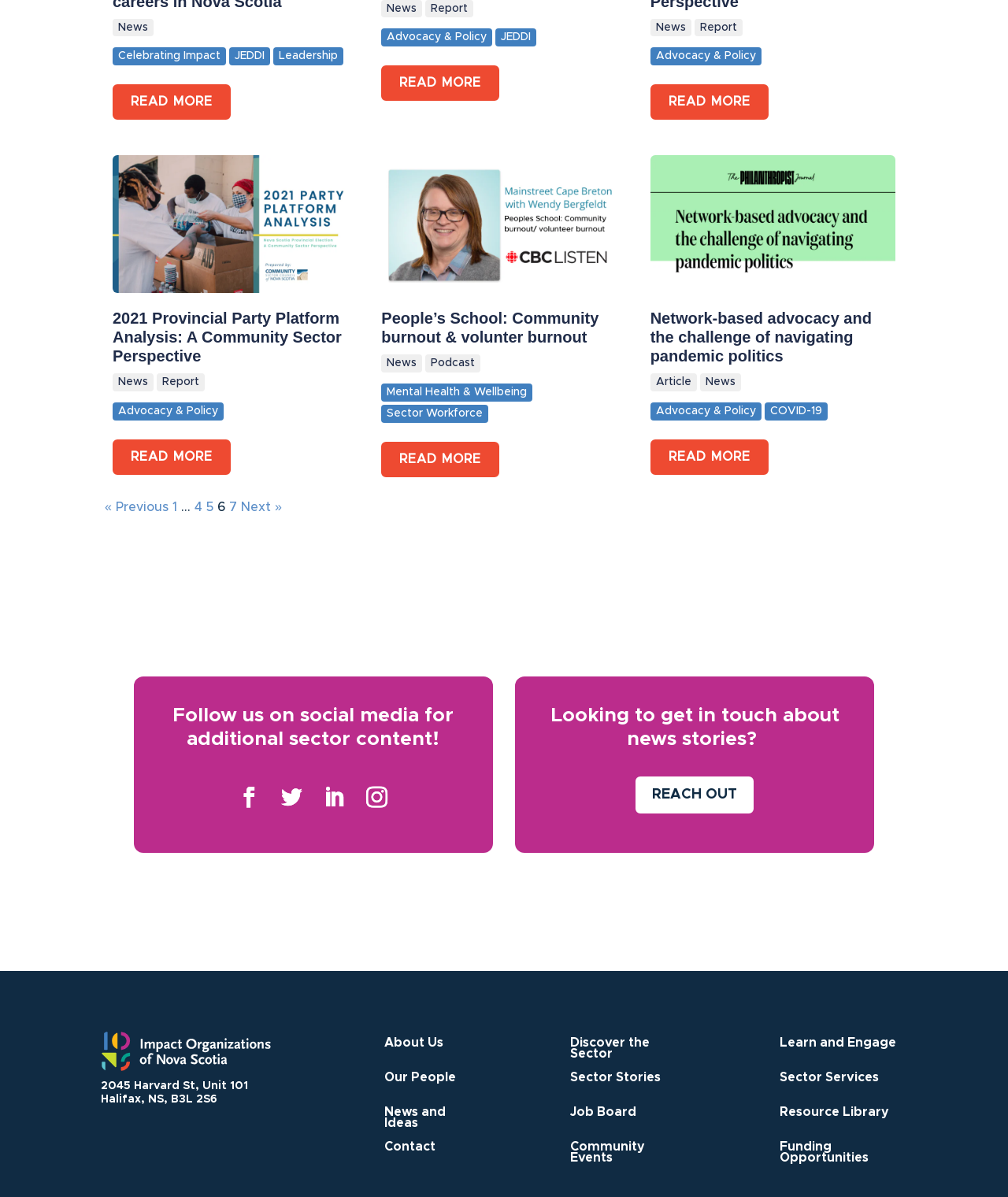Give a succinct answer to this question in a single word or phrase: 
How many pages of news articles are available?

7